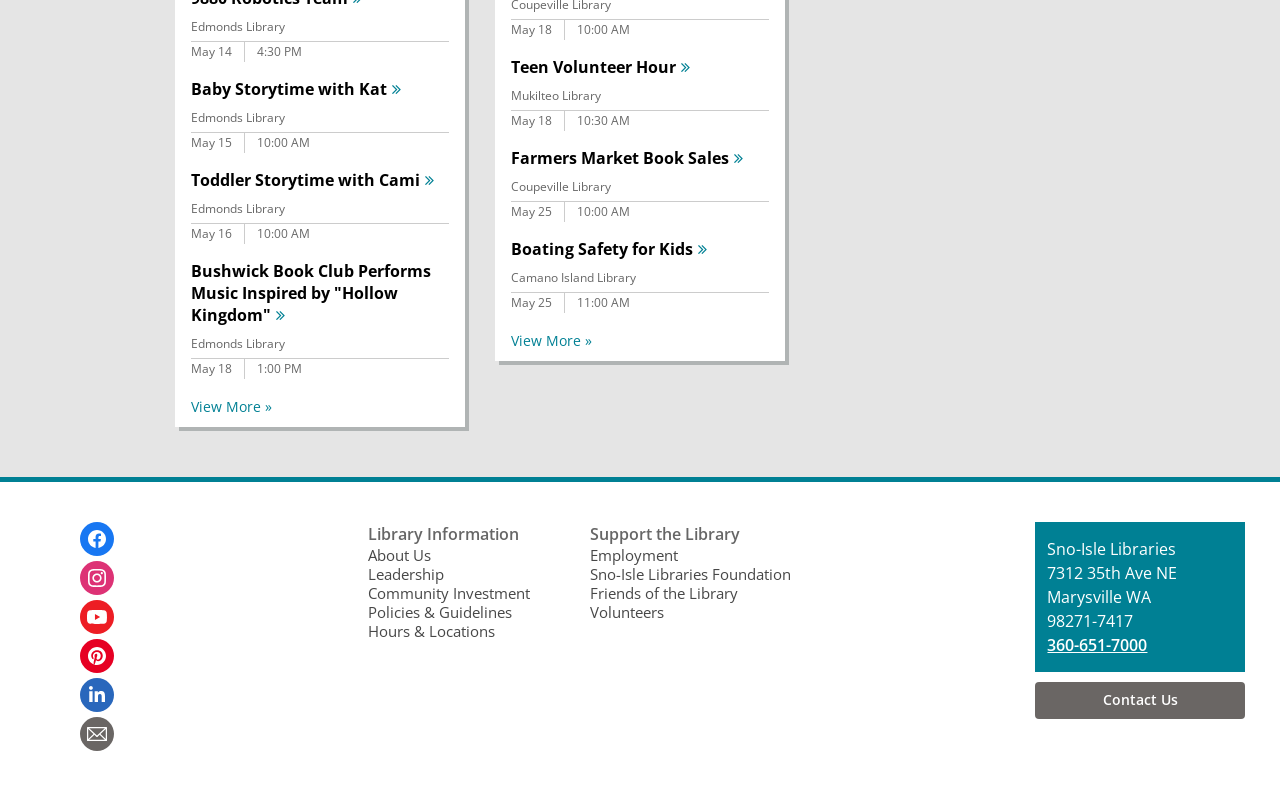Find the bounding box coordinates for the area that should be clicked to accomplish the instruction: "Follow Sno-Isle Libraries on Facebook".

[0.062, 0.651, 0.089, 0.693]